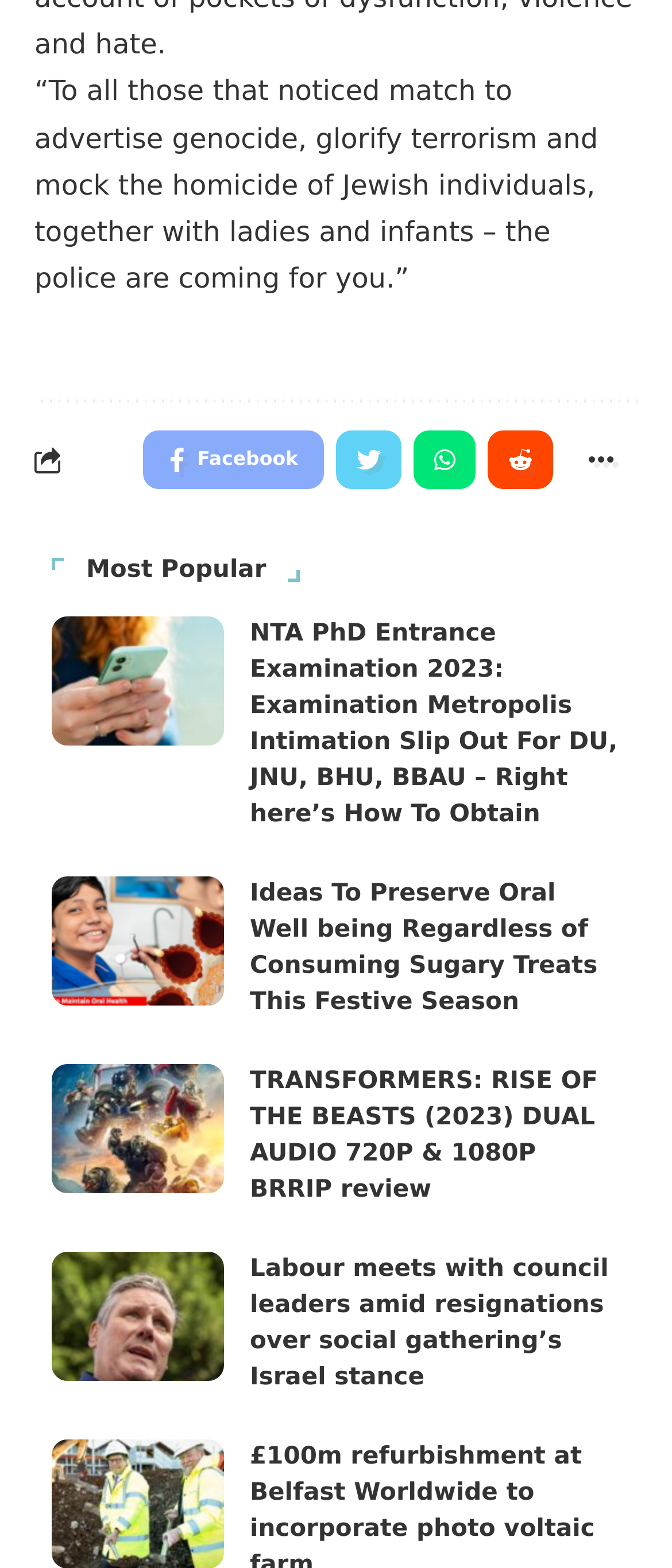Provide the bounding box coordinates of the HTML element this sentence describes: "parent_node: Facebook". The bounding box coordinates consist of four float numbers between 0 and 1, i.e., [left, top, right, bottom].

[0.841, 0.275, 0.949, 0.312]